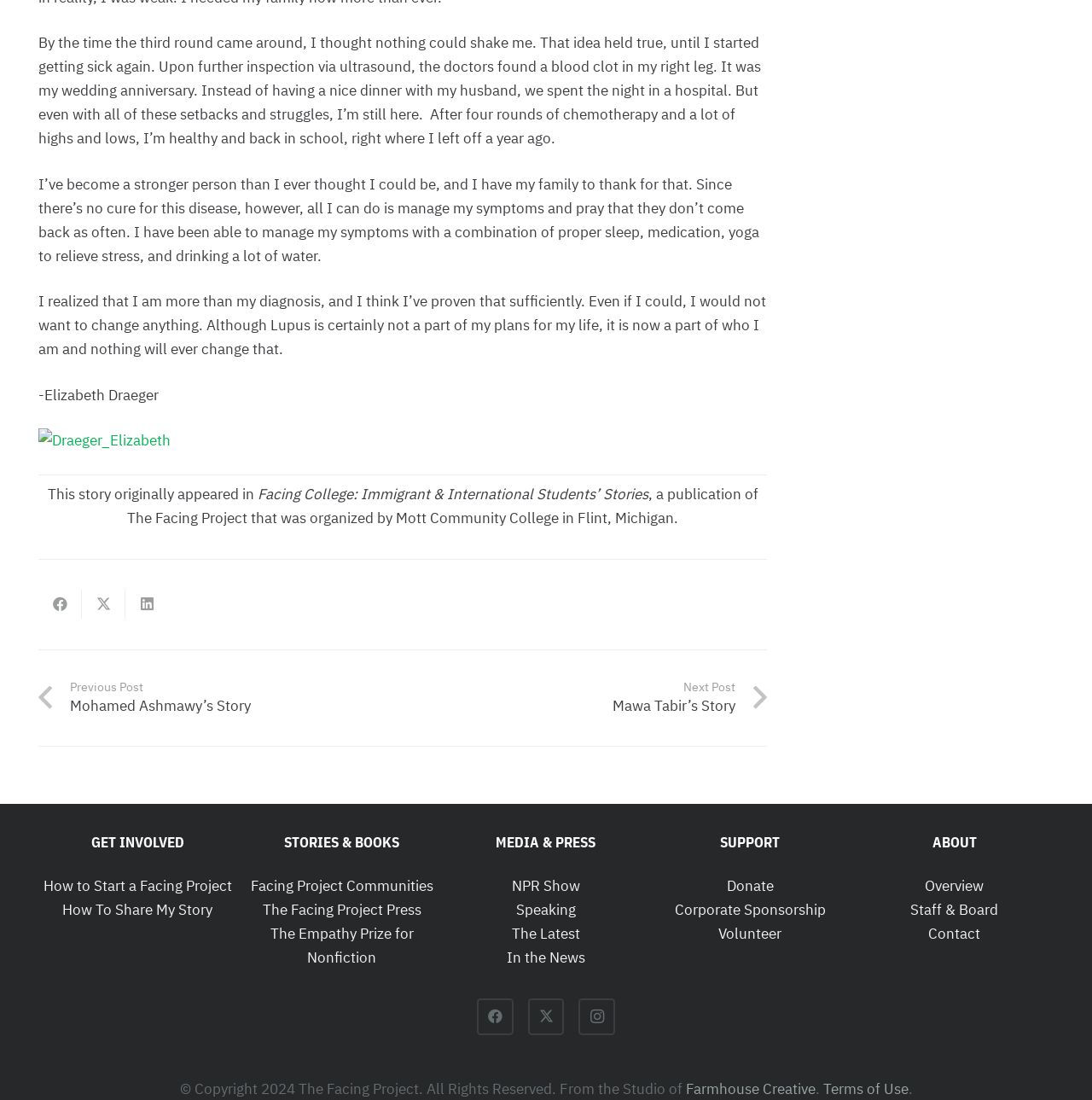Provide a one-word or short-phrase response to the question:
What is the author's name of the story?

Elizabeth Draeger